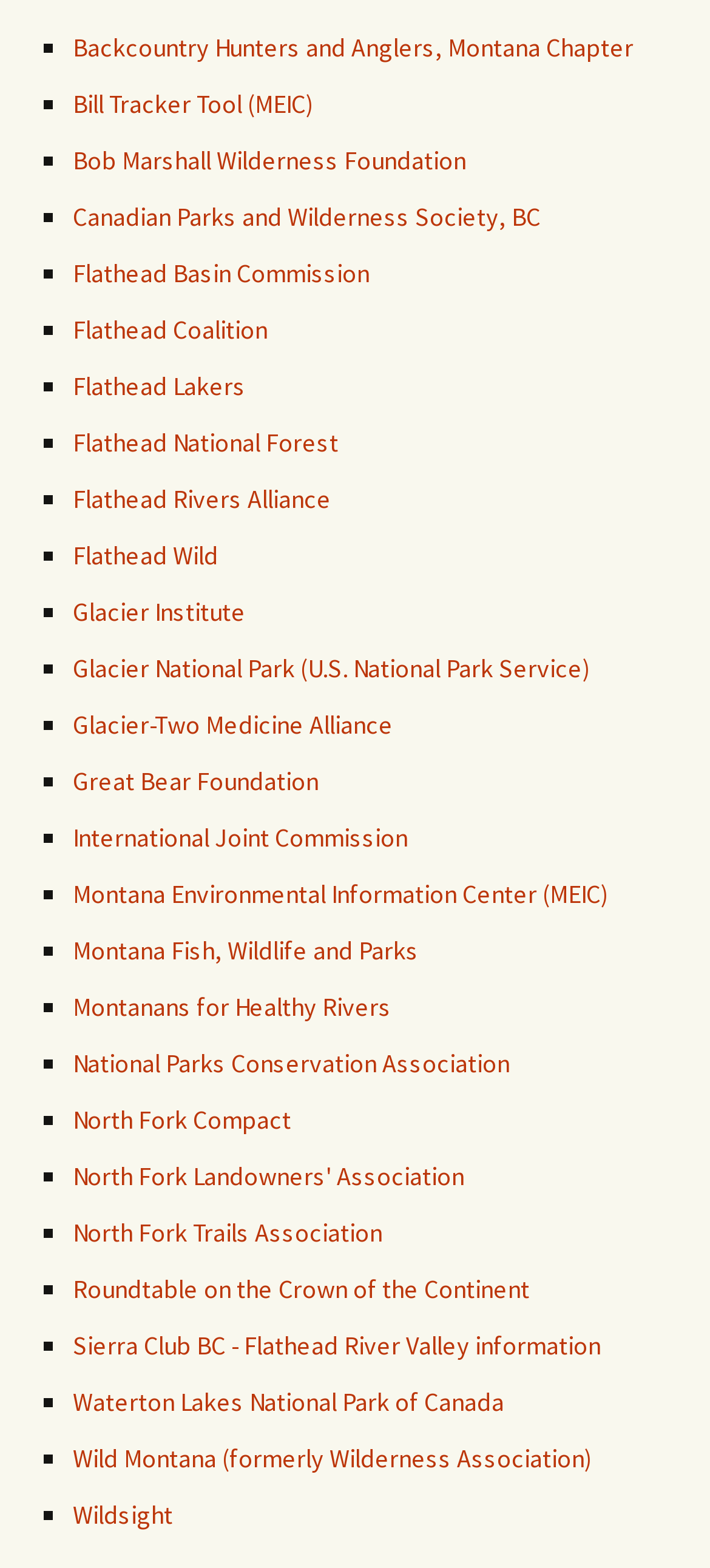Given the webpage screenshot and the description, determine the bounding box coordinates (top-left x, top-left y, bottom-right x, bottom-right y) that define the location of the UI element matching this description: Wildsight

[0.103, 0.955, 0.244, 0.976]